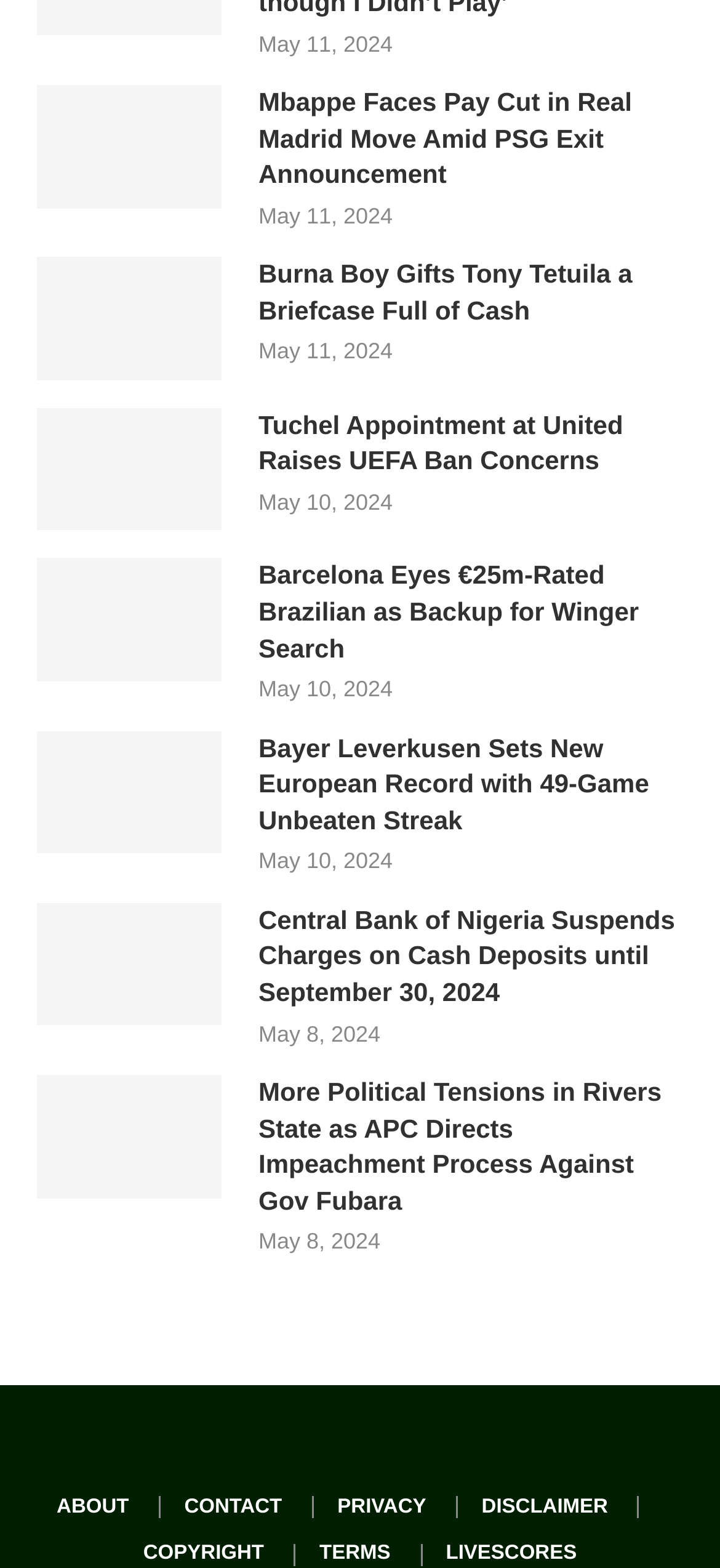Respond to the following question using a concise word or phrase: 
What is the date of the latest news article?

May 11, 2024